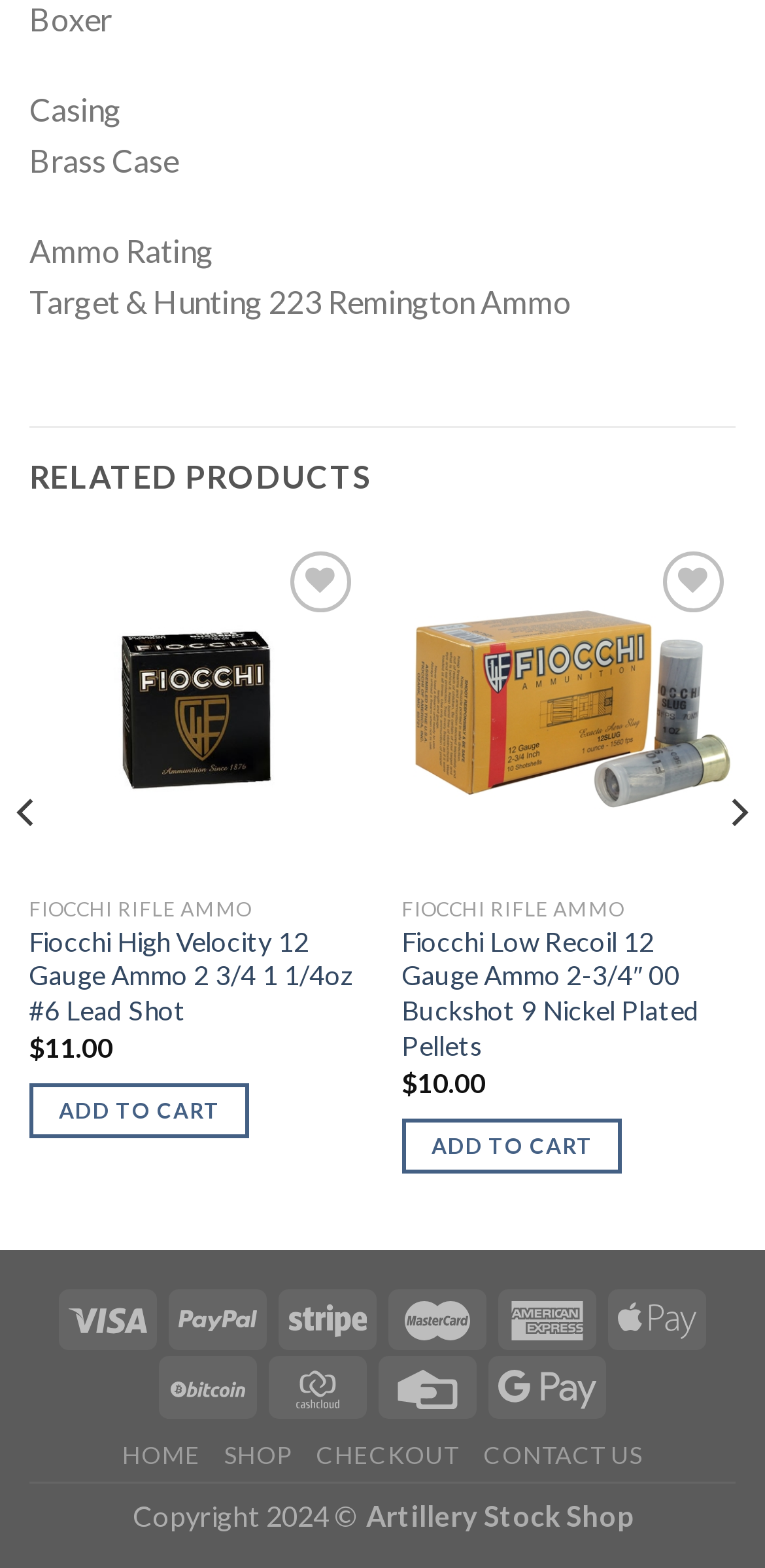What type of ammo is Fiocchi Frangible 223 Remington Ammo?
Refer to the image and give a detailed answer to the question.

I found the type of ammo by reading the product description of Fiocchi Frangible 223 Remington Ammo, which mentions 'Lead-Free'.